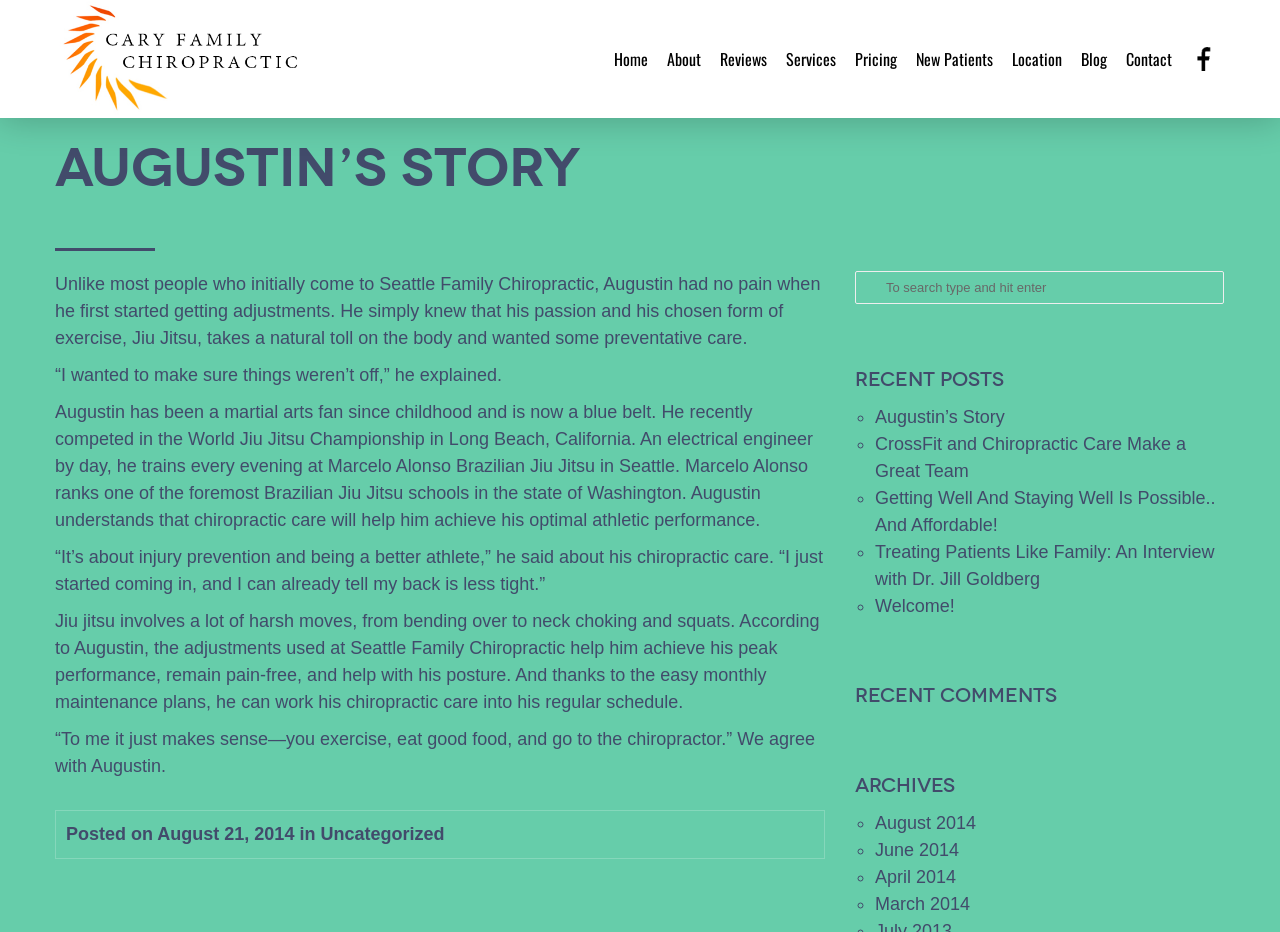Determine the bounding box coordinates of the clickable area required to perform the following instruction: "read Augustin's story". The coordinates should be represented as four float numbers between 0 and 1: [left, top, right, bottom].

[0.043, 0.139, 0.957, 0.221]